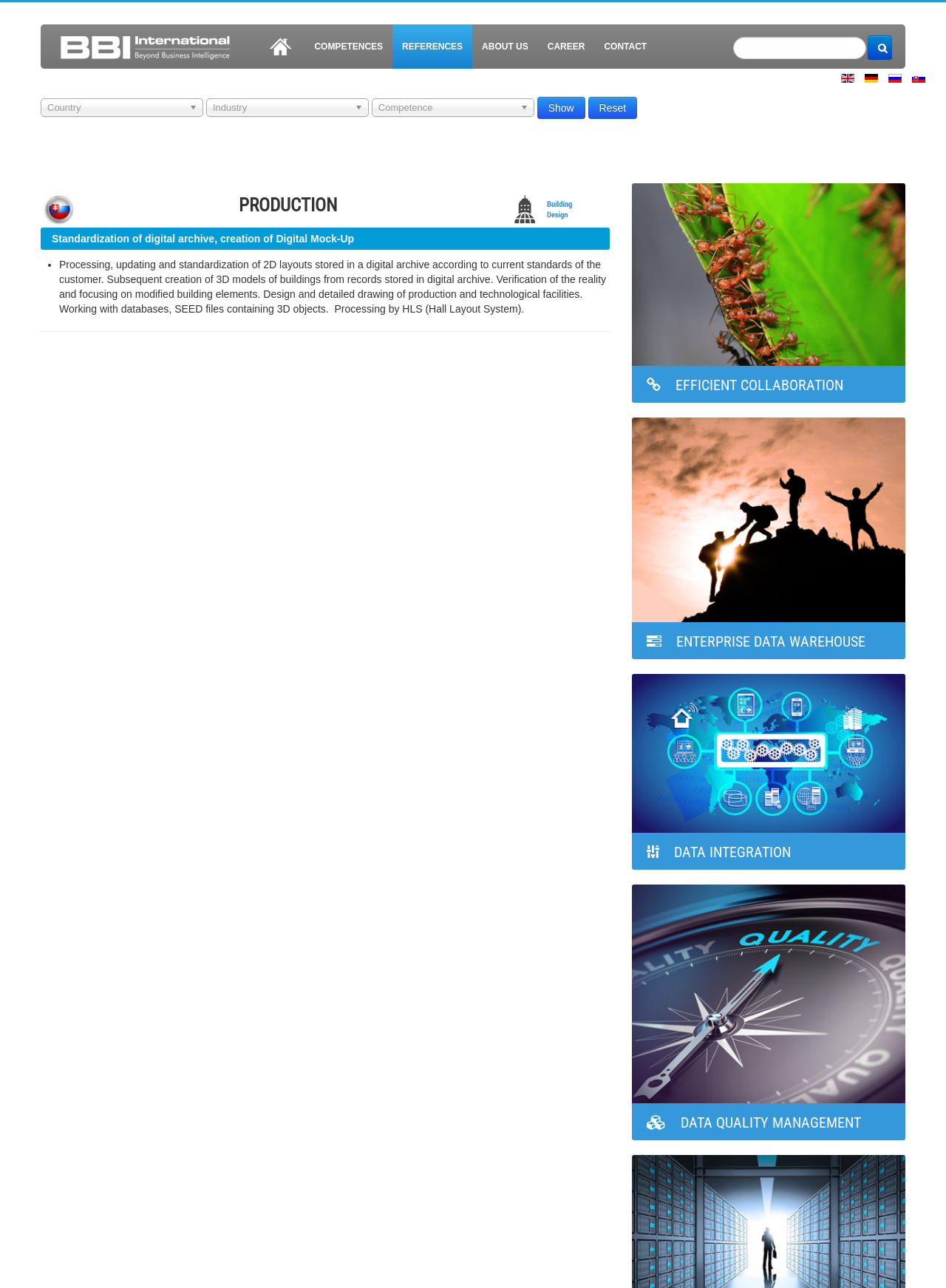Please locate the bounding box coordinates of the region I need to click to follow this instruction: "Search for something".

[0.775, 0.029, 0.916, 0.046]